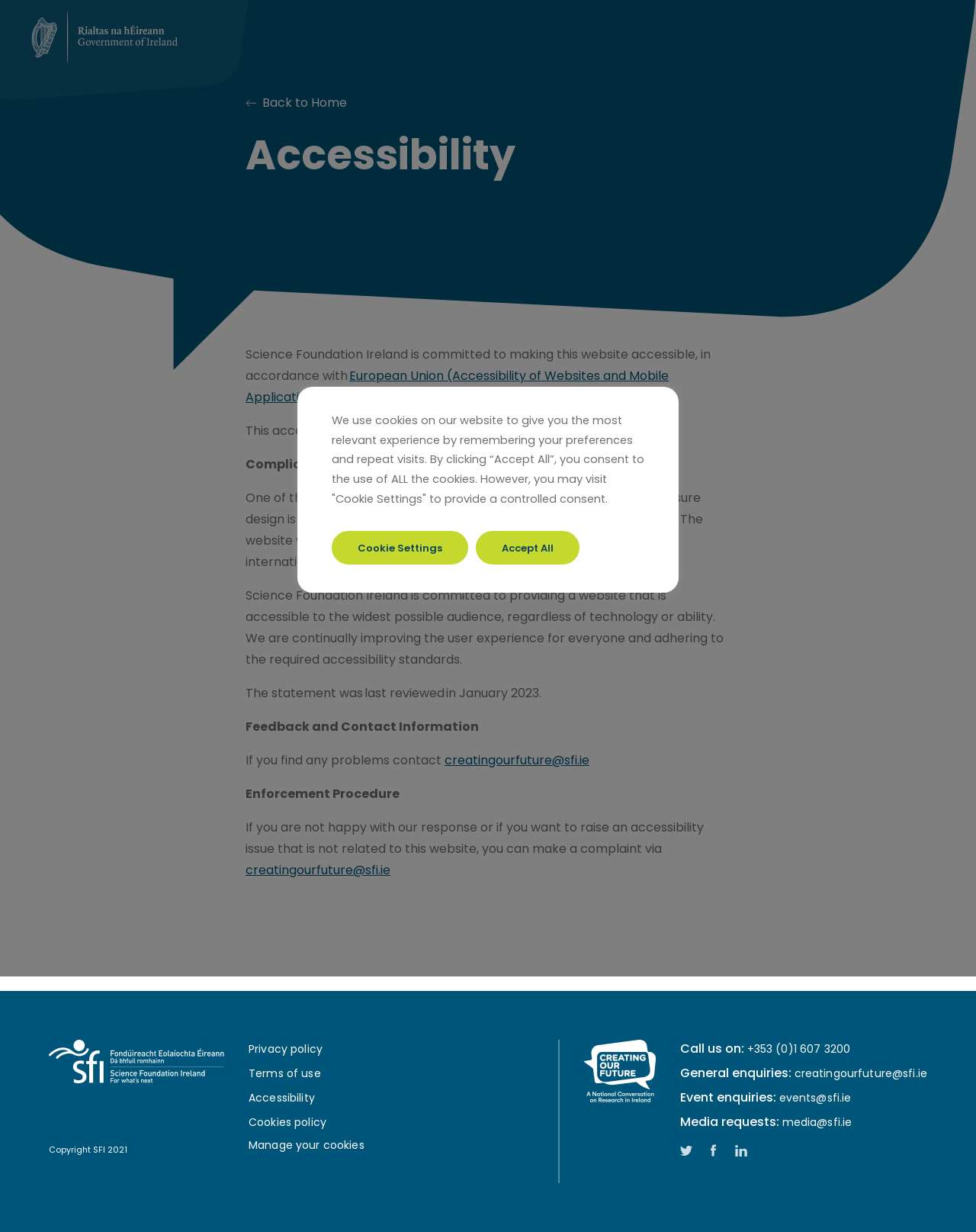Determine the bounding box coordinates for the clickable element to execute this instruction: "Contact via 'creatingourfuture@sfi.ie'". Provide the coordinates as four float numbers between 0 and 1, i.e., [left, top, right, bottom].

[0.455, 0.61, 0.604, 0.624]